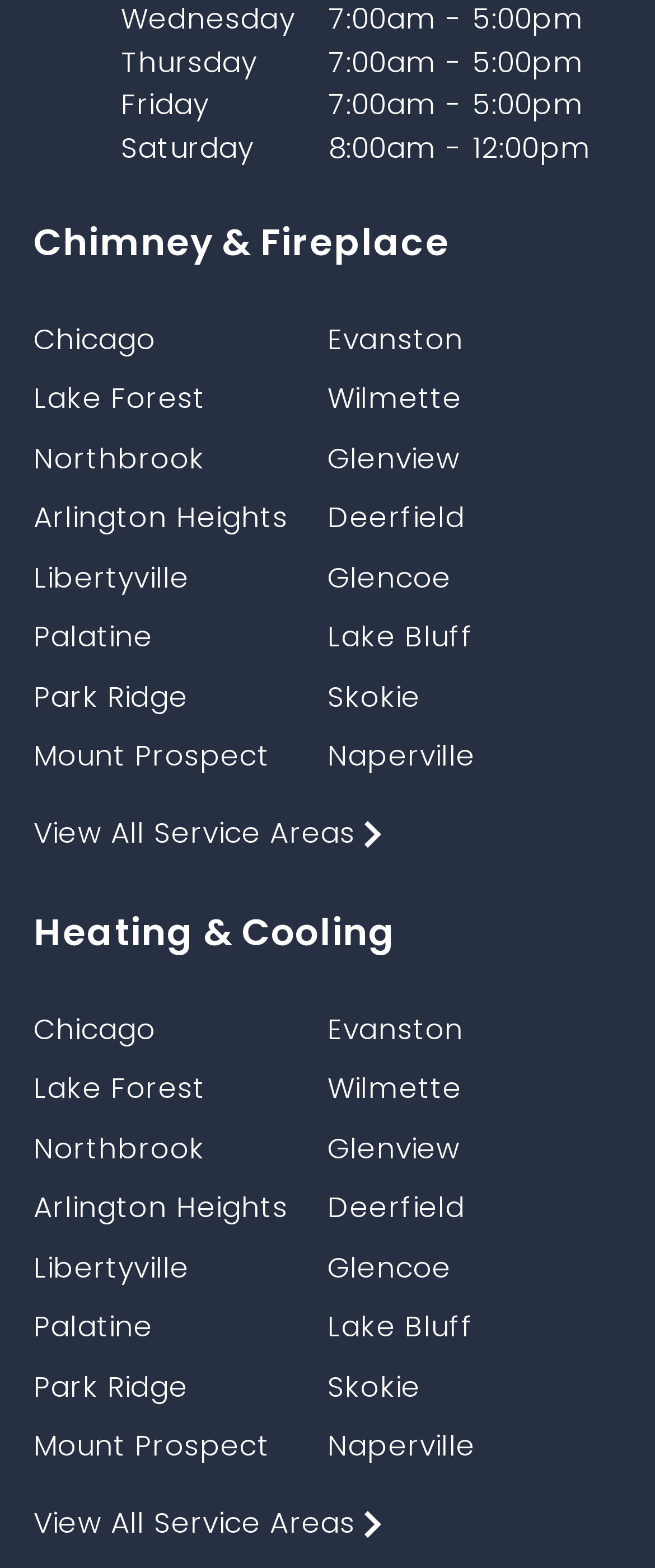Determine the bounding box coordinates (top-left x, top-left y, bottom-right x, bottom-right y) of the UI element described in the following text: Deerfield

[0.5, 0.757, 0.709, 0.783]